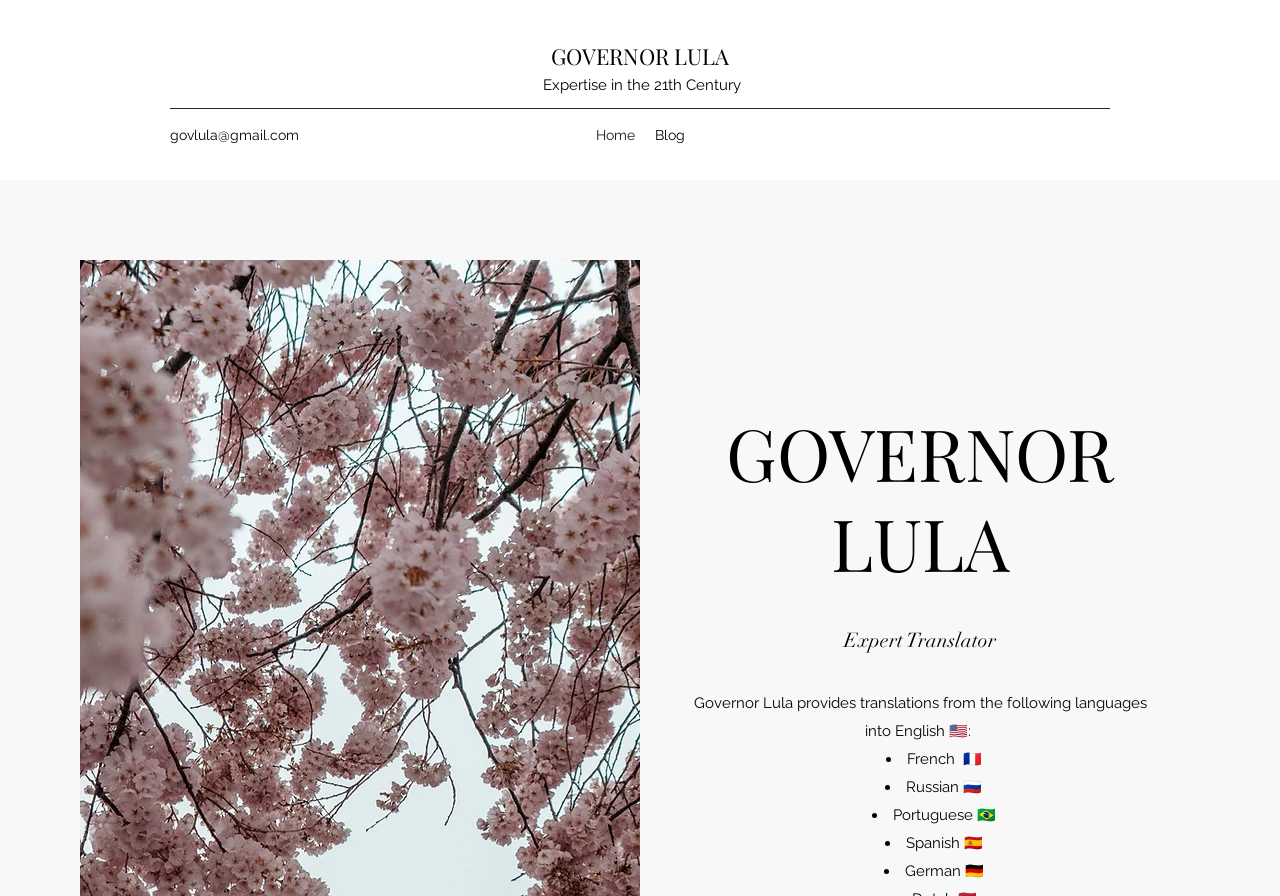Provide a one-word or short-phrase answer to the question:
What is the email address of Governor Lula?

govlula@gmail.com